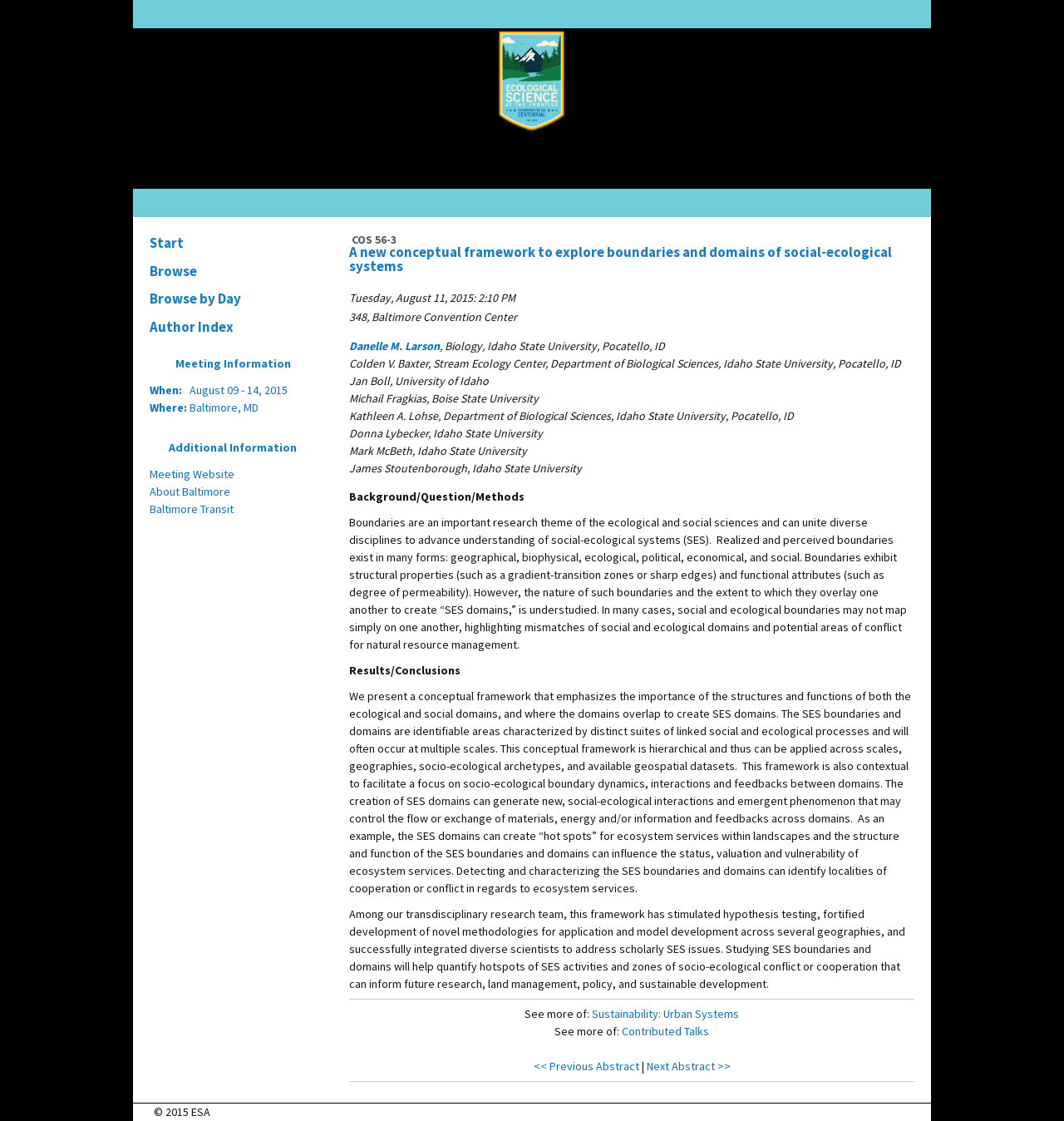Specify the bounding box coordinates of the area to click in order to follow the given instruction: "Go to the next abstract."

[0.607, 0.944, 0.686, 0.957]